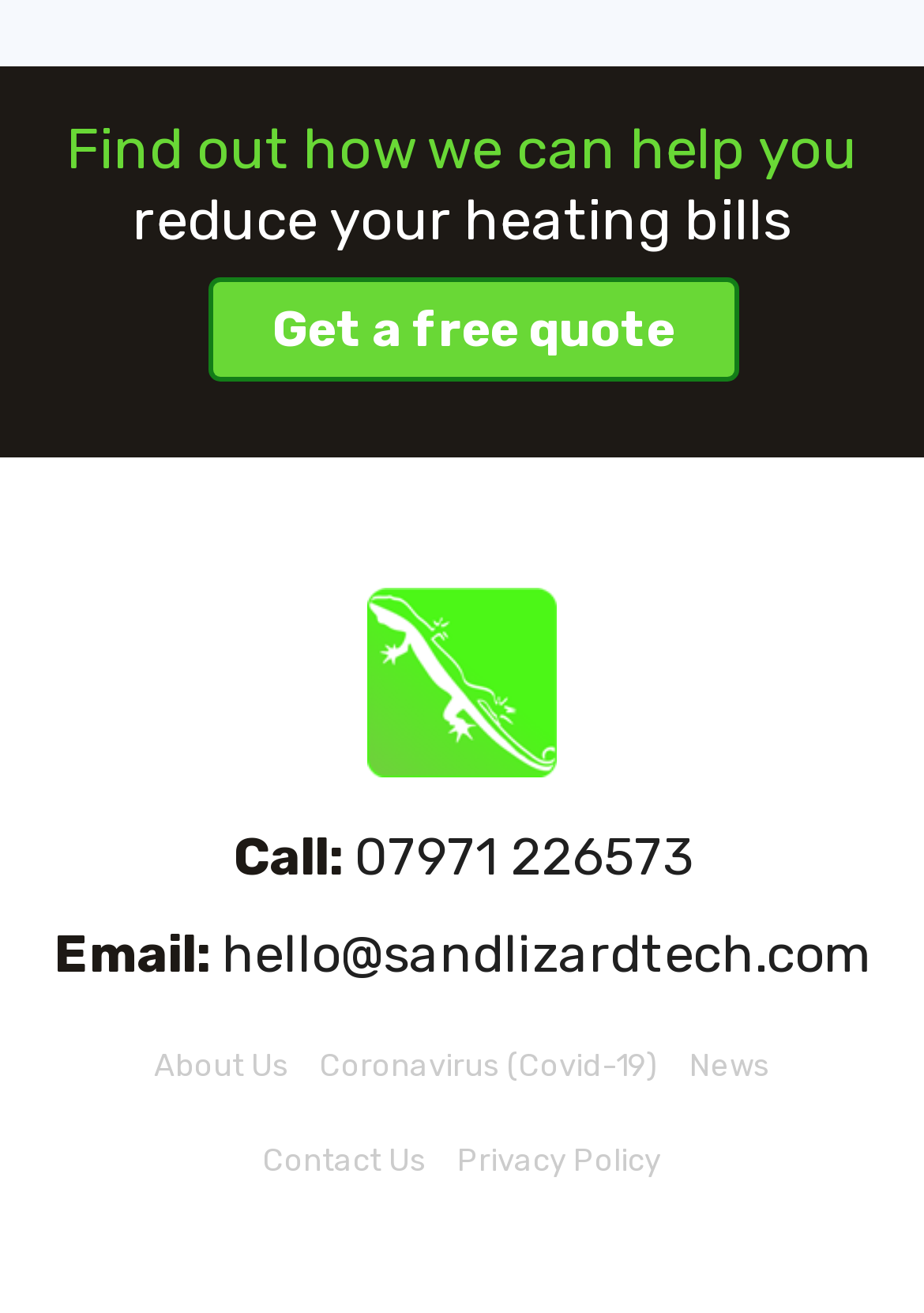Locate the bounding box for the described UI element: "Contact Us". Ensure the coordinates are four float numbers between 0 and 1, formatted as [left, top, right, bottom].

[0.272, 0.849, 0.474, 0.921]